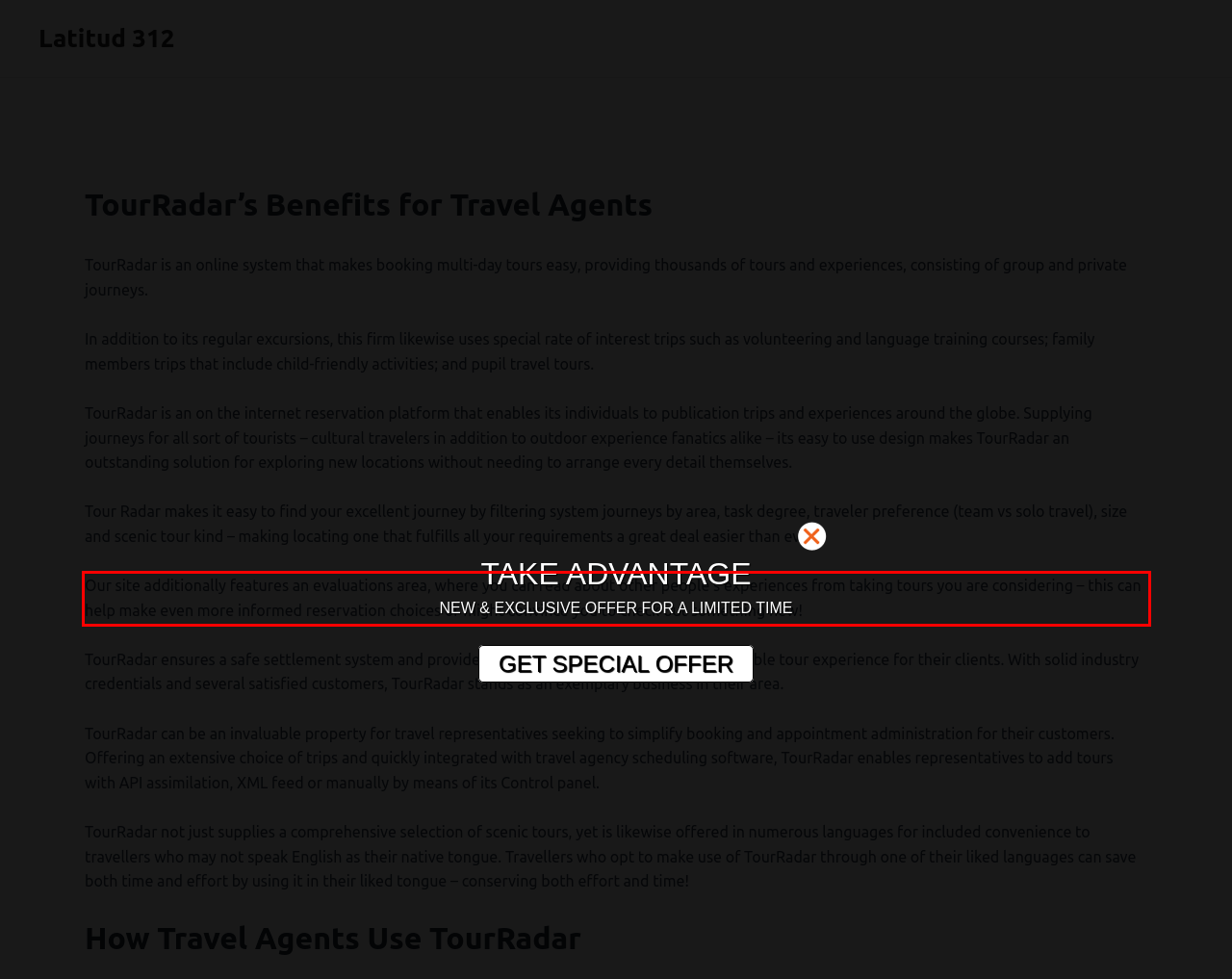Please examine the webpage screenshot and extract the text within the red bounding box using OCR.

Our site additionally features an evaluations area, where you can read about other people’s experiences from taking tours you are considering – this can help make even more informed reservation choices or might convince you to check out something new!